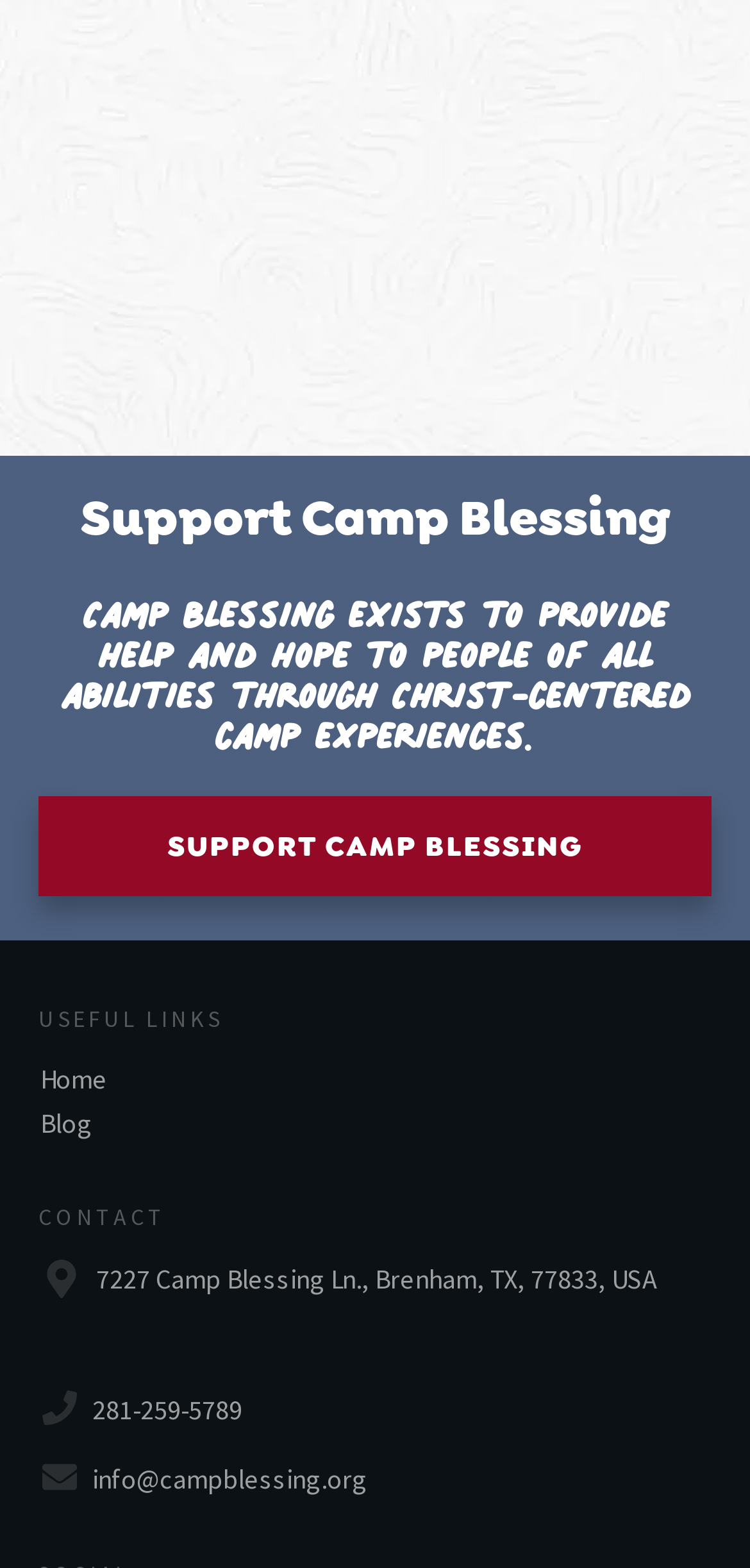What is the theme of the camp experiences?
Using the image, answer in one word or phrase.

Christ-centered